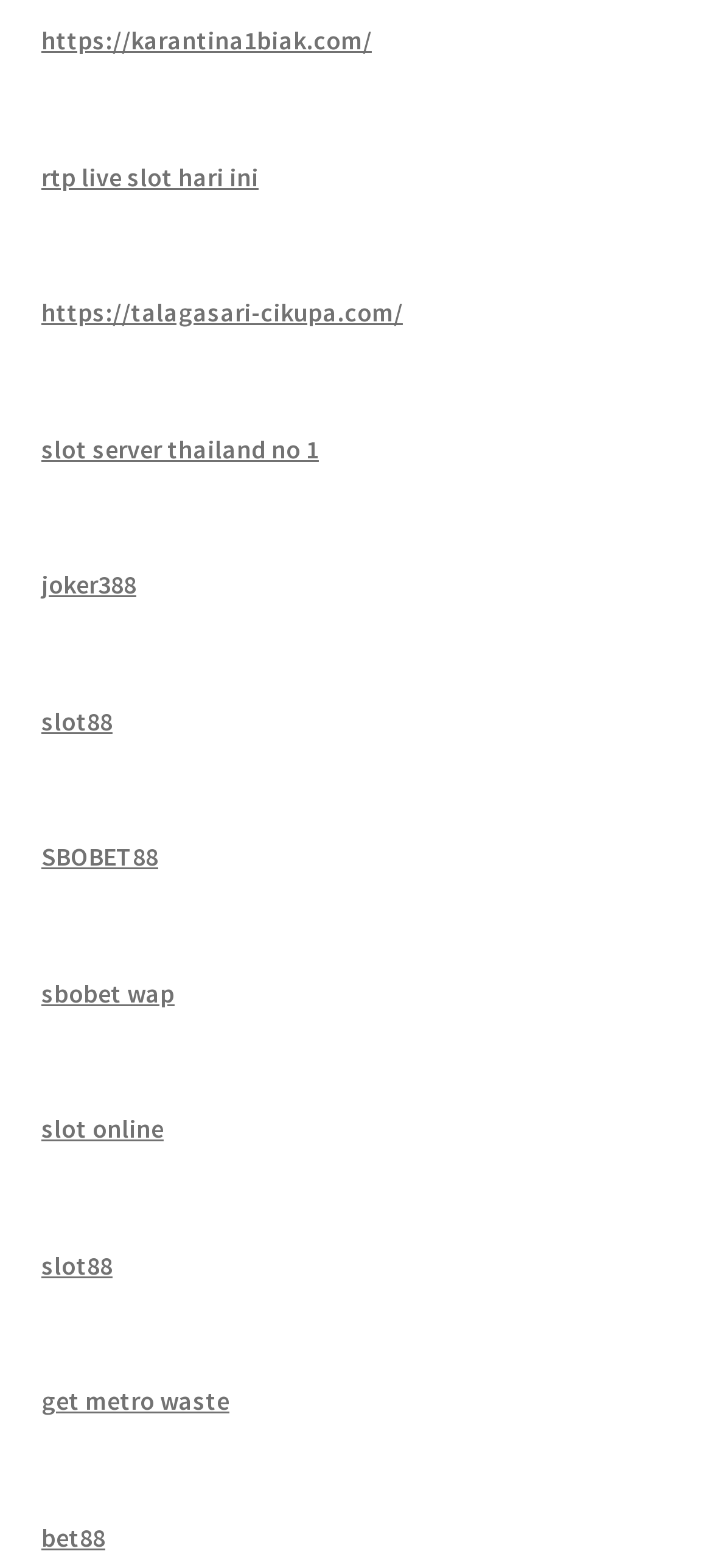Please identify the bounding box coordinates of the element I should click to complete this instruction: 'access joker388'. The coordinates should be given as four float numbers between 0 and 1, like this: [left, top, right, bottom].

[0.058, 0.362, 0.191, 0.383]